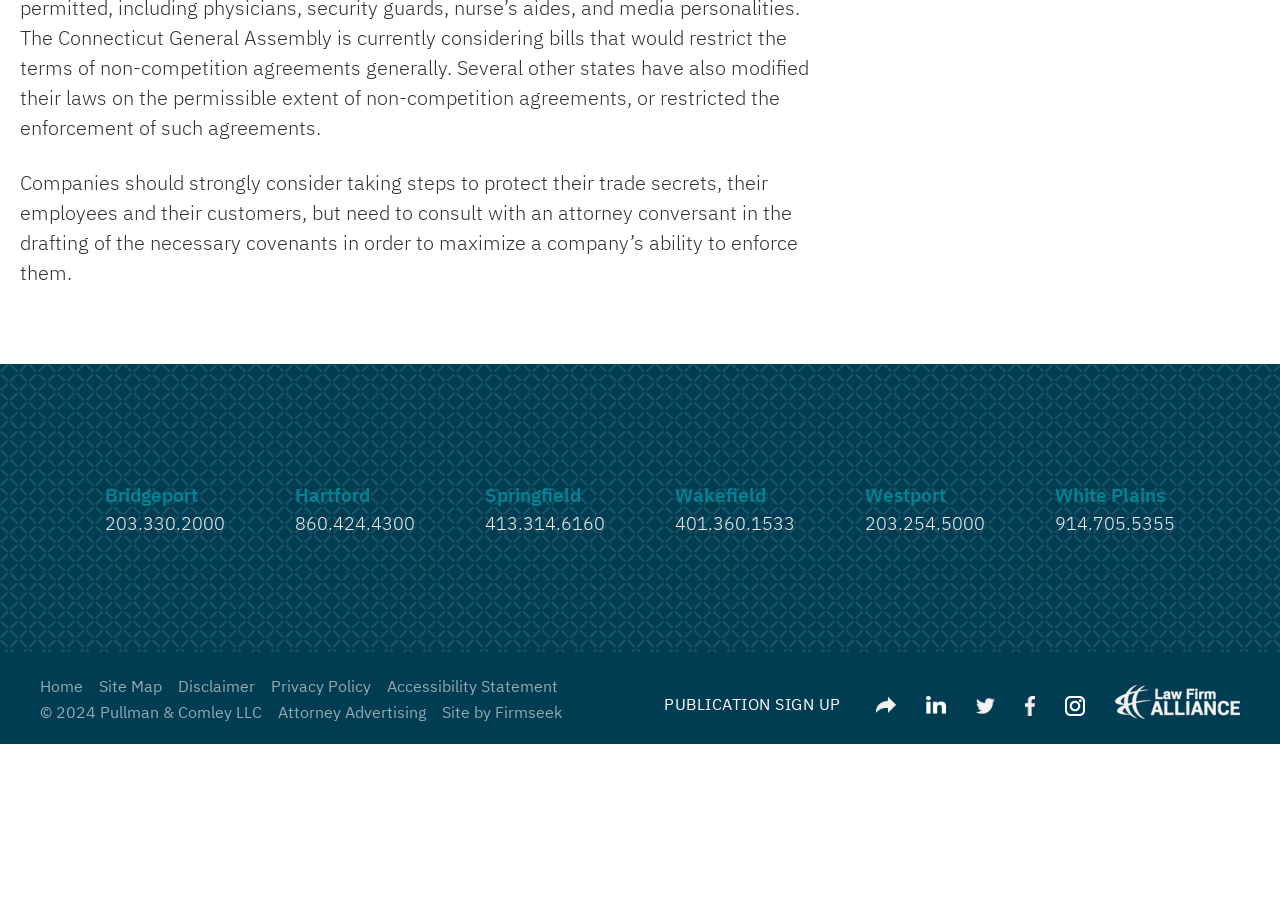Determine the bounding box coordinates for the clickable element to execute this instruction: "Click on the 'Low PE Stocks in India 2024' heading". Provide the coordinates as four float numbers between 0 and 1, i.e., [left, top, right, bottom].

None